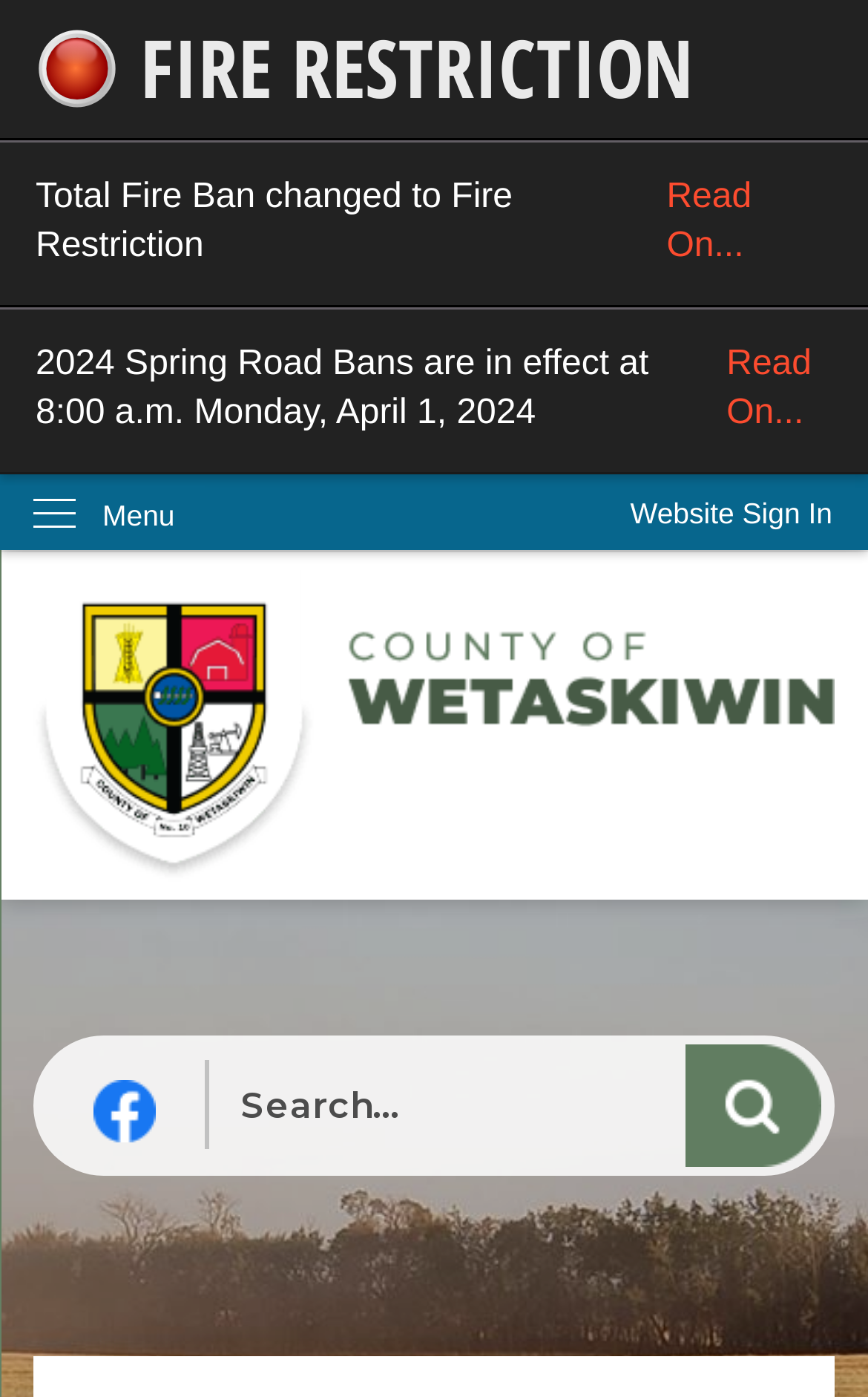Identify and provide the bounding box for the element described by: "parent_node: Search name="searchField" placeholder="Search..." title="Search..."".

[0.237, 0.747, 0.951, 0.835]